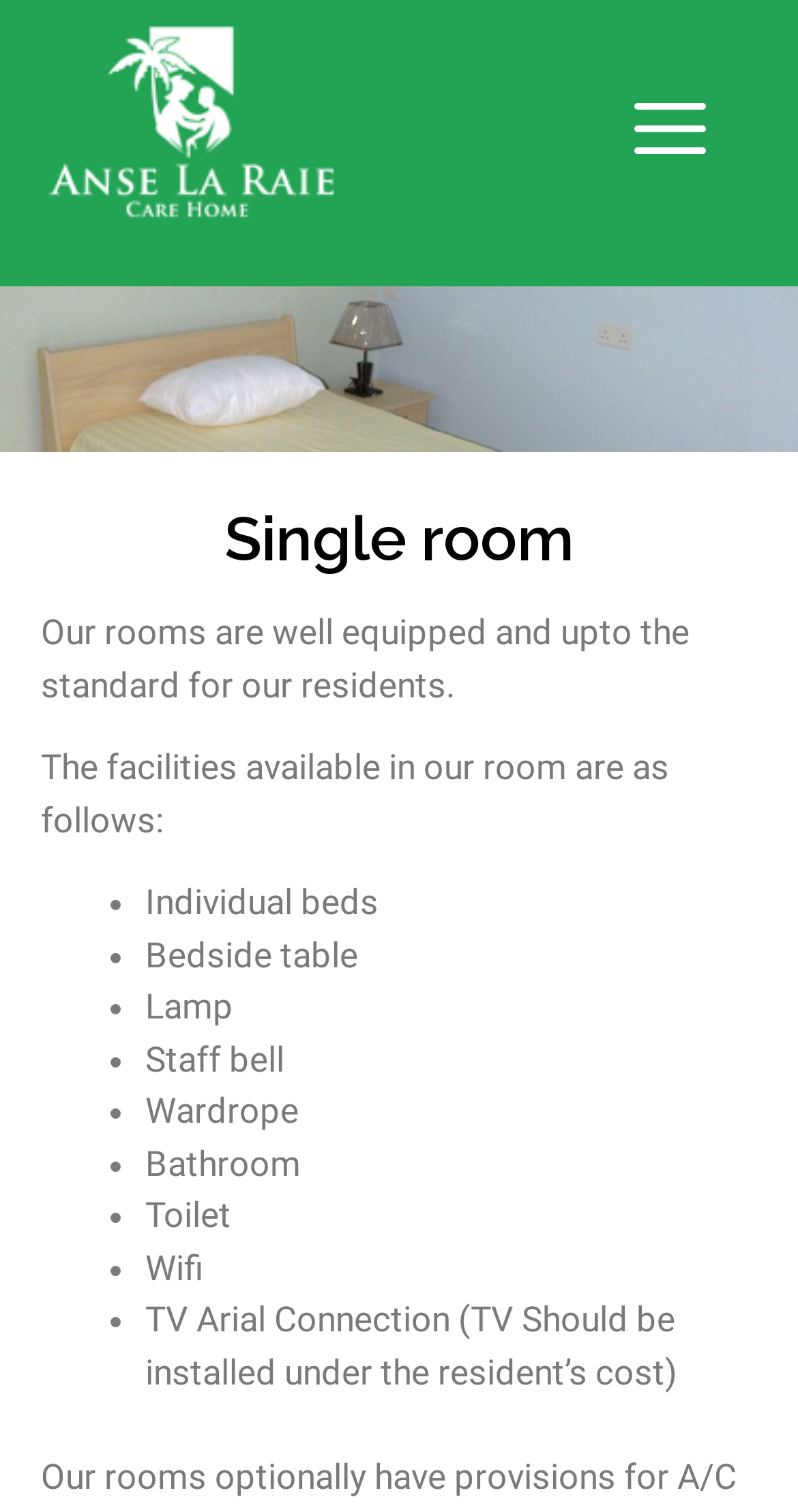What is the purpose of the staff bell in the room?
Provide a detailed and extensive answer to the question.

I found the list of facilities available in the room, which includes a staff bell, but the purpose of the staff bell is not specified on the webpage.